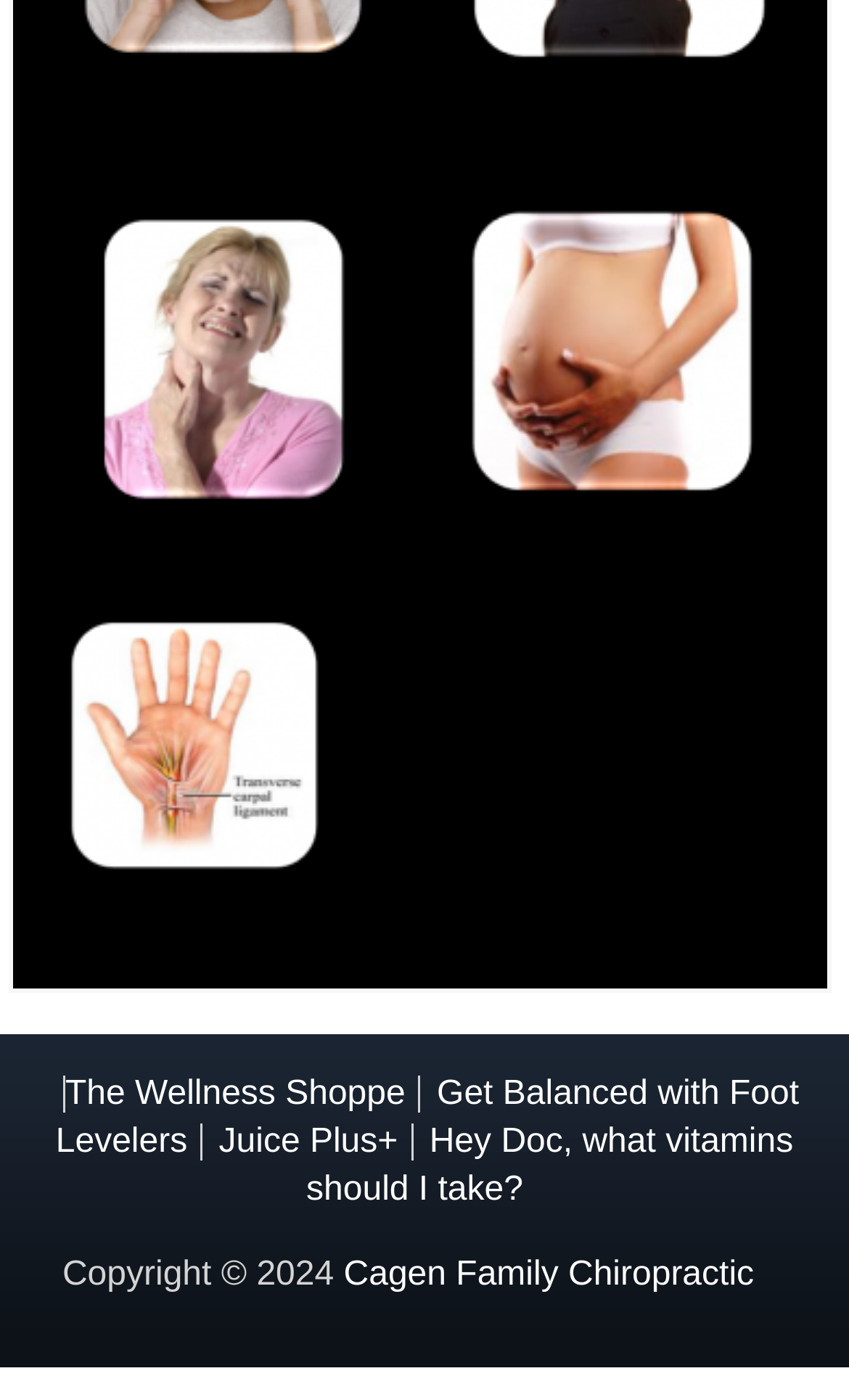What is the topic of the link 'Get Balanced with Foot Levelers'?
Analyze the image and deliver a detailed answer to the question.

I found the answer by looking at the link on the page, which has the text 'Get Balanced with Foot Levelers'. This suggests that the link is related to the topic of Foot Levelers, which is likely a product or service related to chiropractic care.